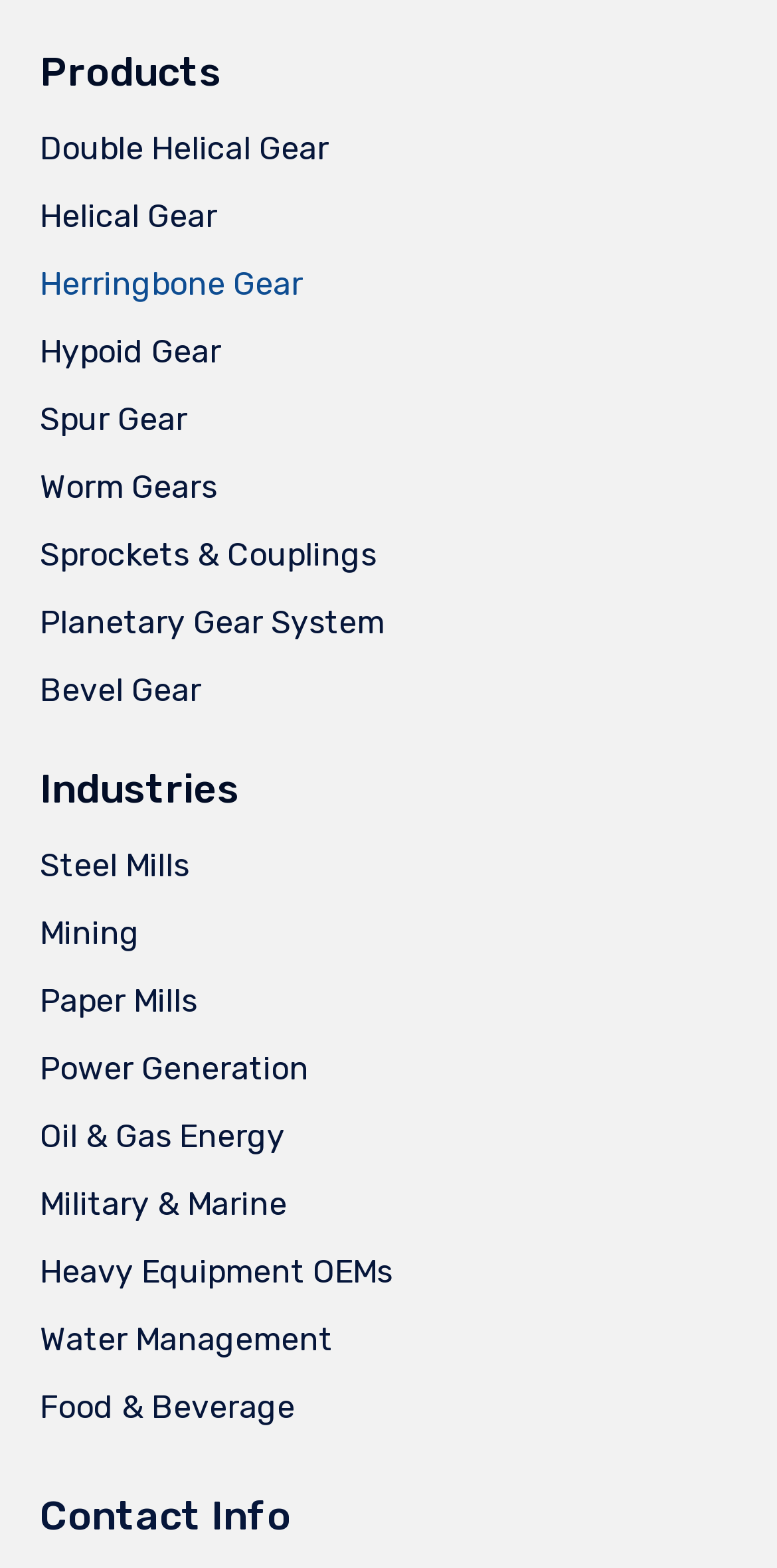Please determine the bounding box coordinates for the UI element described here. Use the format (top-left x, top-left y, bottom-right x, bottom-right y) with values bounded between 0 and 1: Sprockets & Couplings

[0.051, 0.333, 0.949, 0.376]